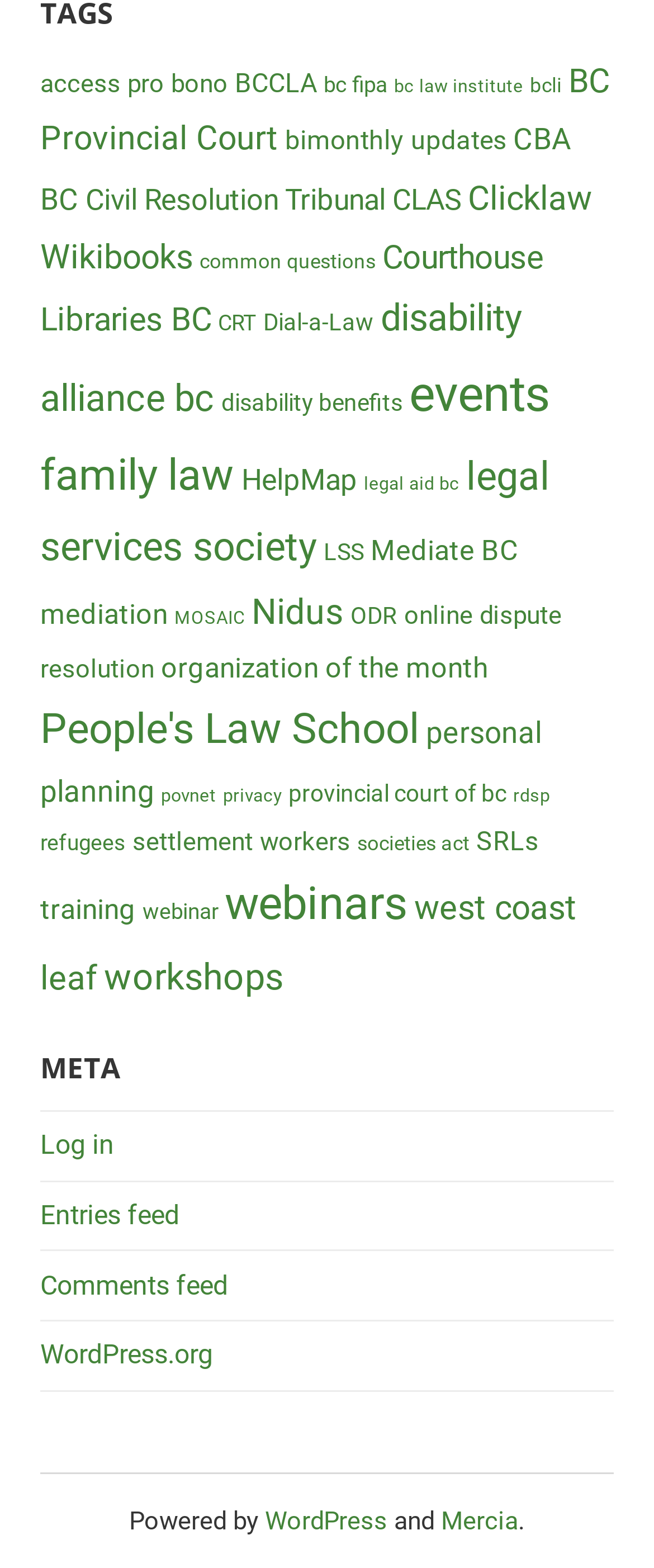Locate the bounding box coordinates of the clickable area needed to fulfill the instruction: "Go to Clicklaw Wikibooks".

[0.062, 0.113, 0.905, 0.177]